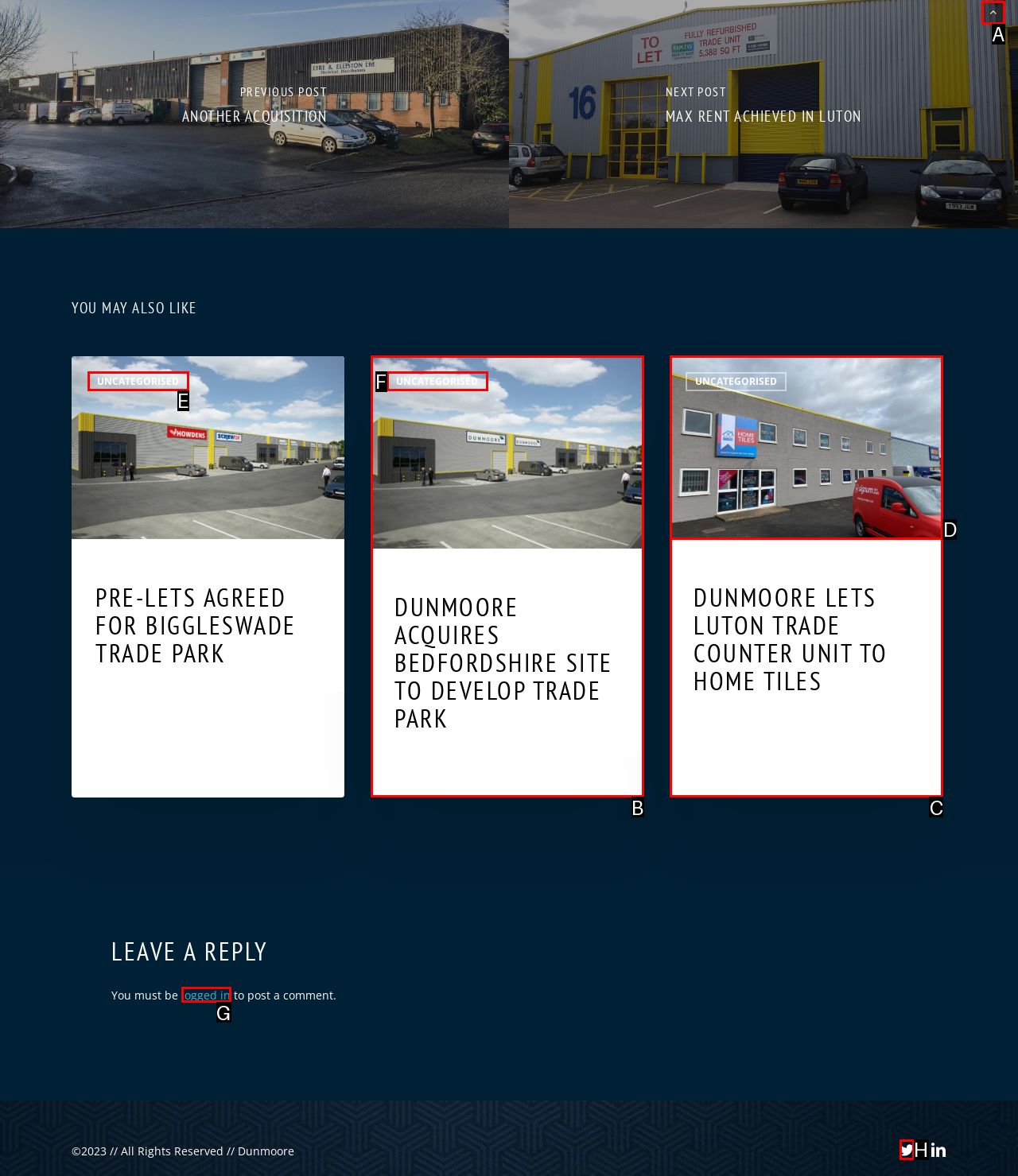Determine the correct UI element to click for this instruction: Click on the 'twitter' link. Respond with the letter of the chosen element.

H